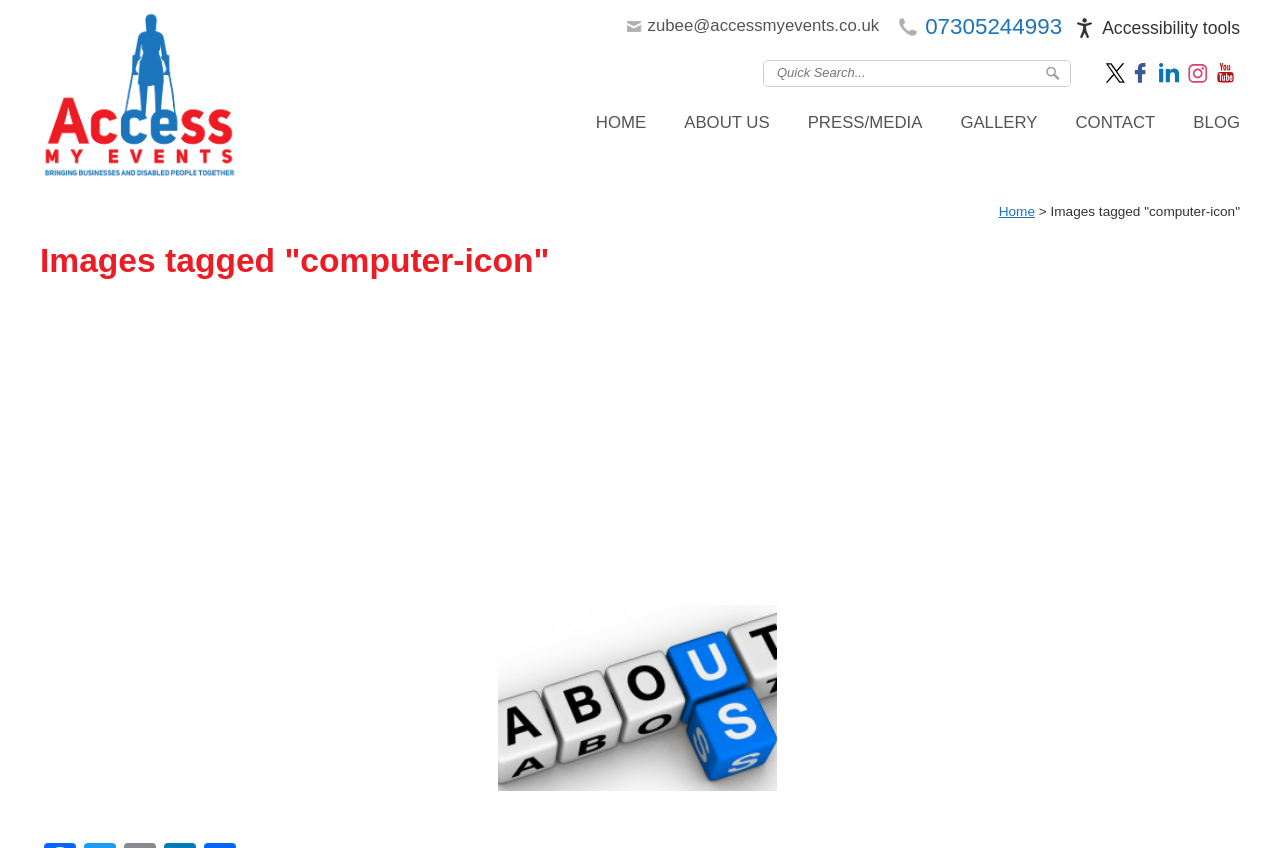Give a one-word or one-phrase response to the question:
How many navigation links are there?

7